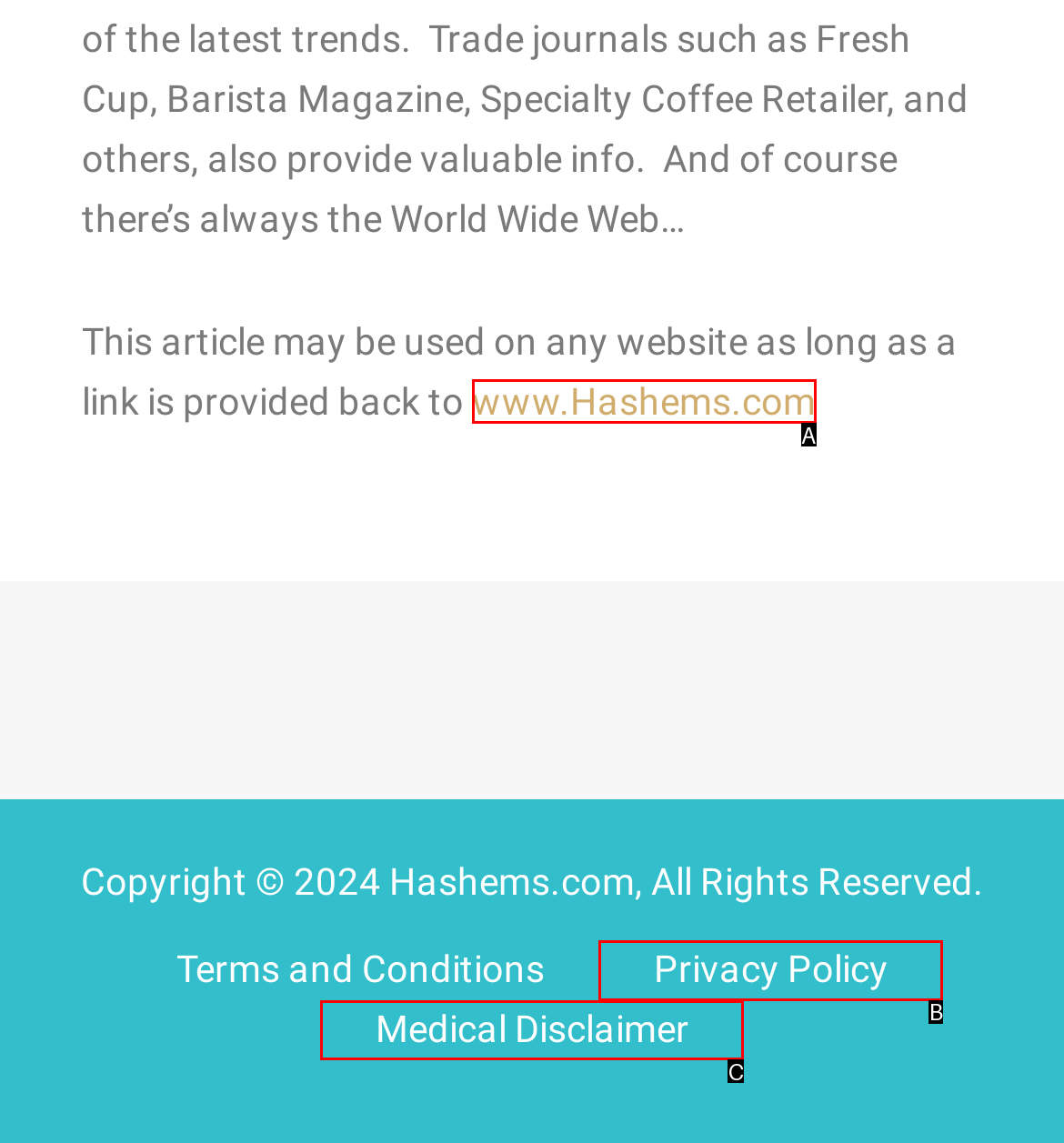From the provided options, pick the HTML element that matches the description: www.Hashems.com. Respond with the letter corresponding to your choice.

A